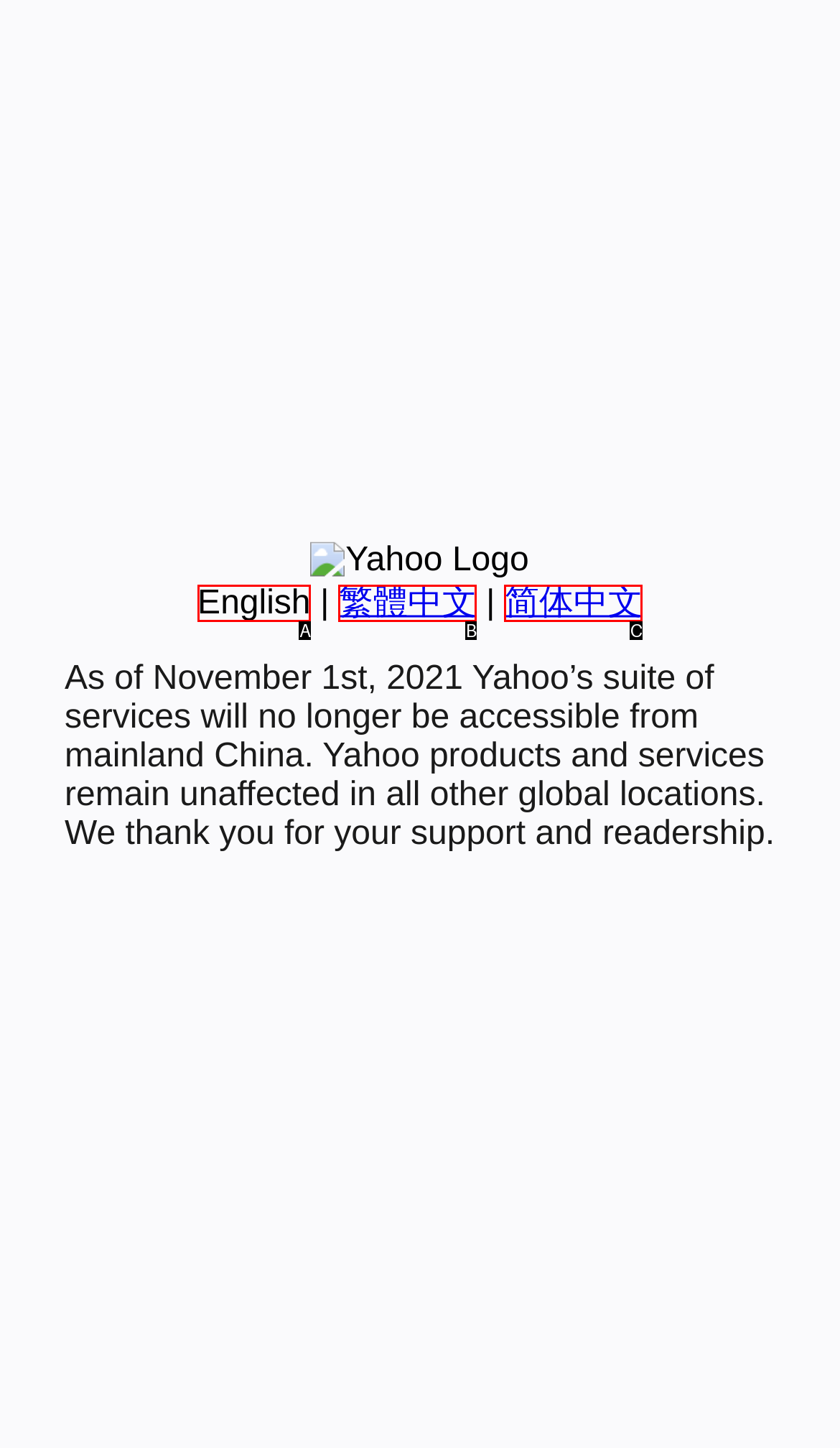Select the option that matches this description: 繁體中文
Answer by giving the letter of the chosen option.

B